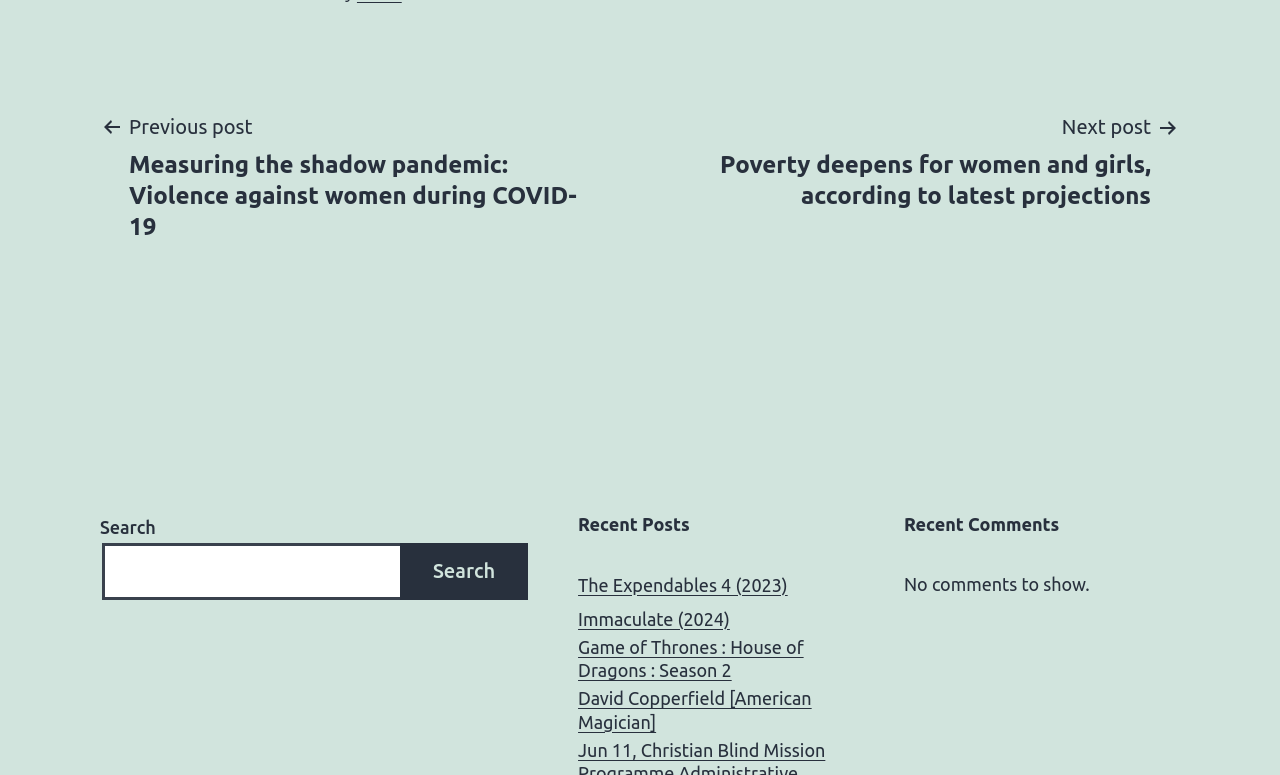Carefully examine the image and provide an in-depth answer to the question: What is the purpose of the search box?

The search box is located in the navigation section, and it has a label 'Search' and a button 'Search'. This suggests that the search box is intended to search for posts on the website.